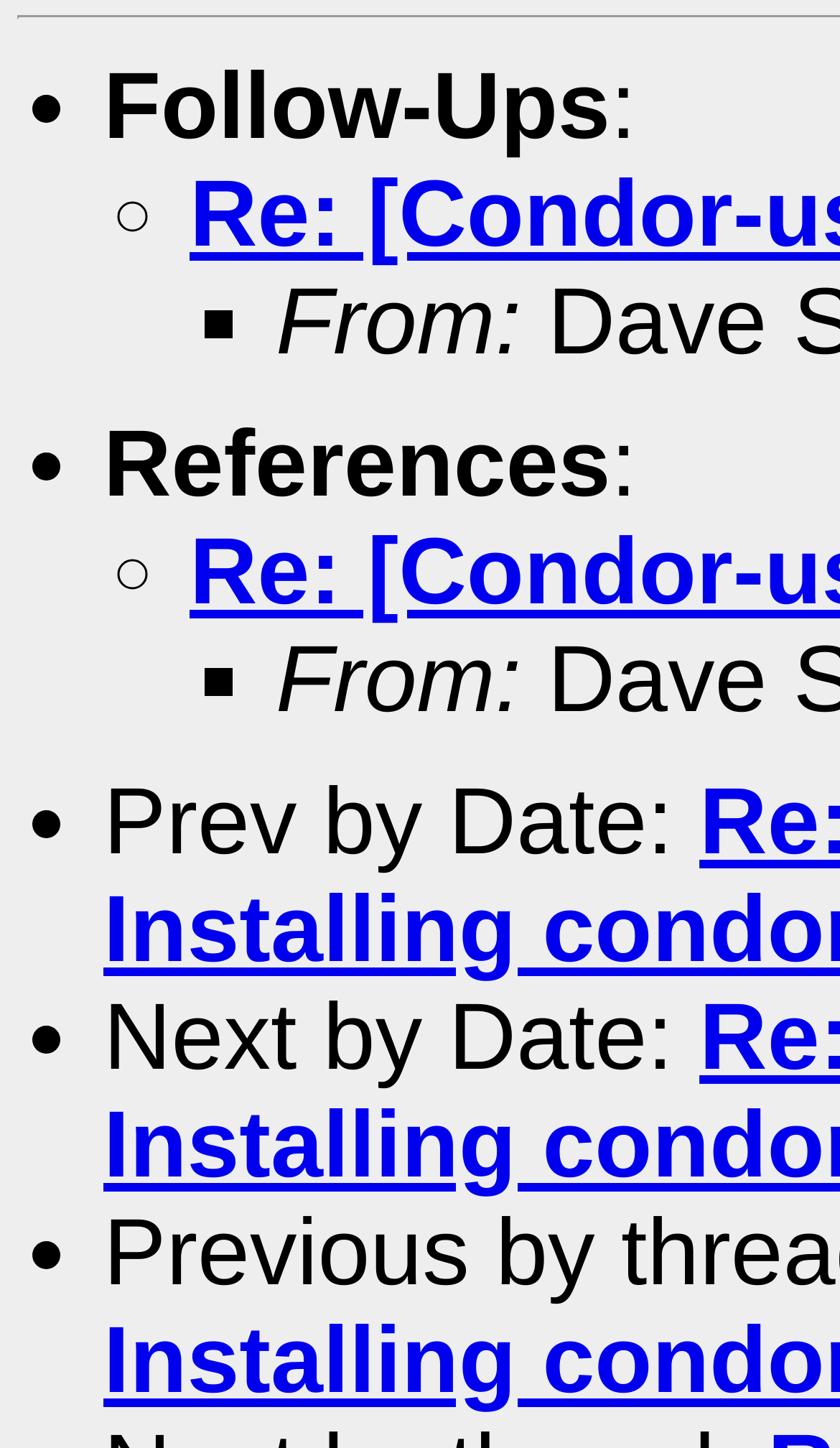Give the bounding box coordinates for the element described by: "Date".

[0.226, 0.941, 0.468, 0.966]